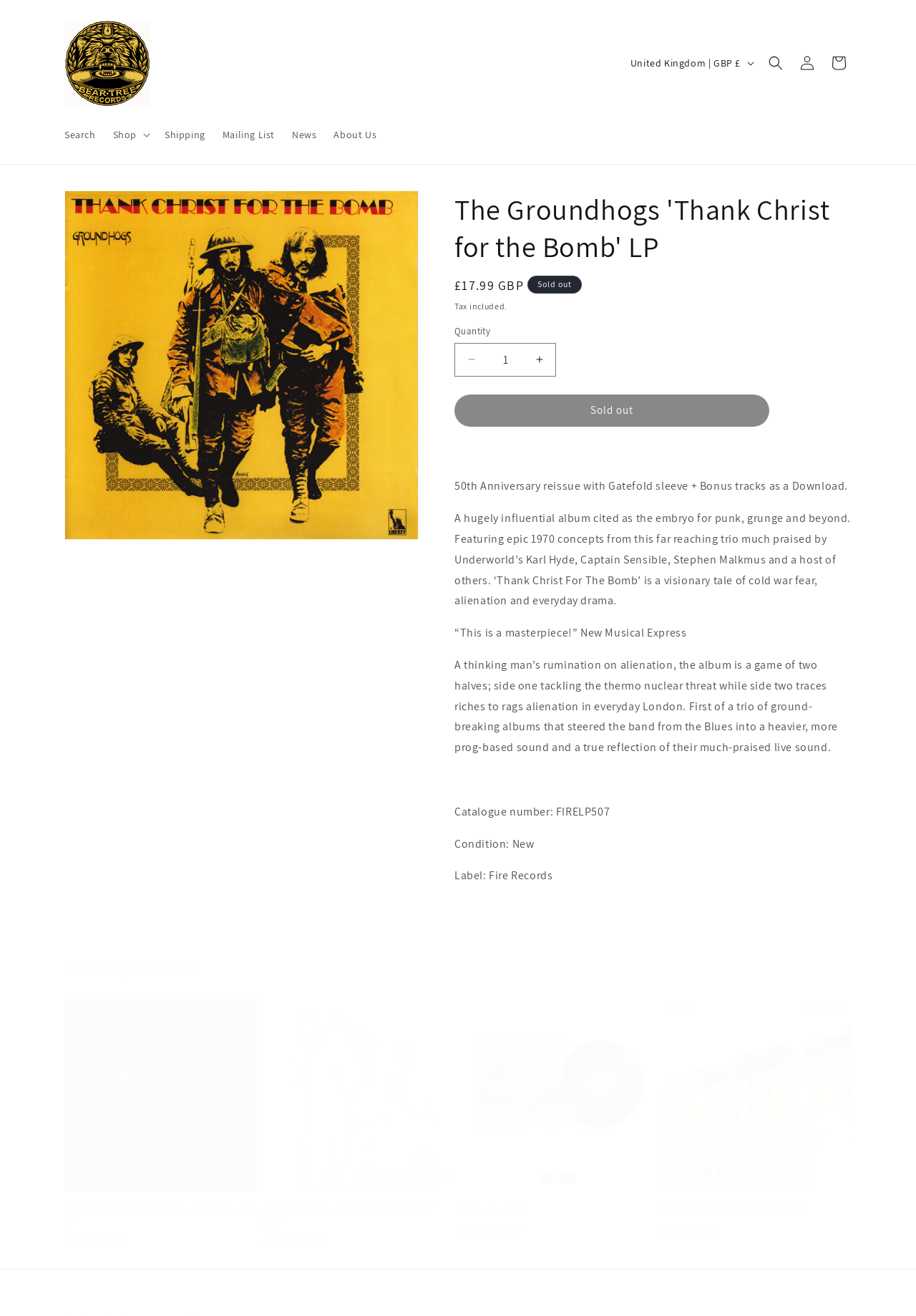Extract the bounding box coordinates for the HTML element that matches this description: "About Us". The coordinates should be four float numbers between 0 and 1, i.e., [left, top, right, bottom].

[0.355, 0.091, 0.421, 0.114]